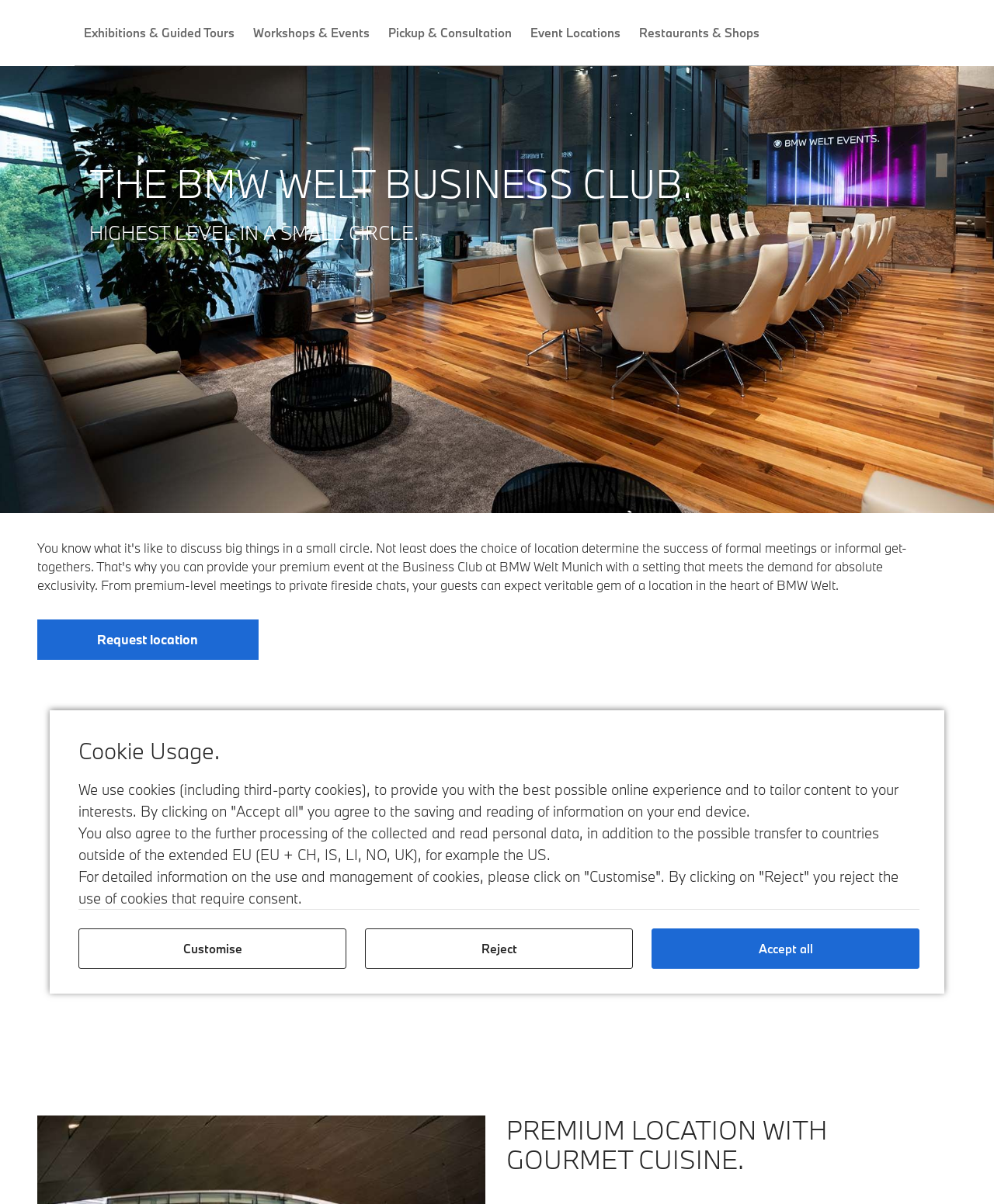Provide a comprehensive description of the webpage.

The webpage is about booking the Business Club at BMW Welt Munich for small exclusive events. At the top, there is a main navigation section with five buttons: Exhibitions & Guided Tours, Workshops & Events, Pickup & Consultation, Event Locations, and Restaurants & Shops. Below the navigation section, there is a large image of a conference room with a large table and seating in the Business Club, overlooking BMW Welt.

To the right of the image, there is a heading that reads "THE BMW WELT BUSINESS CLUB." Below this heading, there is a table with a heading that says "HIGHEST LEVEL IN A SMALL CIRCLE." On the same level as the image, there is a link to "Request location" and a heading that reads "BUSINESS CLUB." Below this heading, there are three lines of text: "100 sqm Total Area", "25 Parliament-style Seating", and a blank line.

Further down the page, there is a heading that reads "PREMIUM LOCATION WITH GOURMET CUISINE." At the bottom of the page, there is a section about cookie usage, which includes a heading, a paragraph of text, and three buttons: Customise, Reject, and Accept all. There is also a "Back to top" button at the bottom right corner of the page.